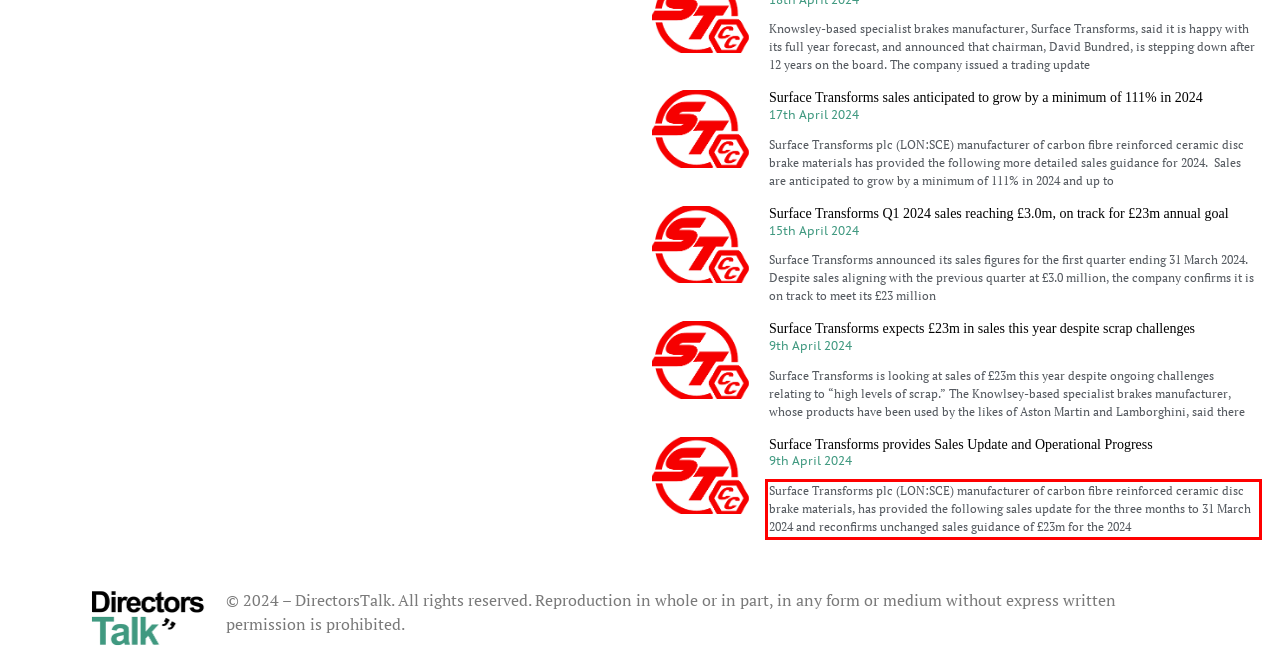Given a webpage screenshot, locate the red bounding box and extract the text content found inside it.

Surface Transforms plc (LON:SCE) manufacturer of carbon fibre reinforced ceramic disc brake materials, has provided the following sales update for the three months to 31 March 2024 and reconfirms unchanged sales guidance of £23m for the 2024